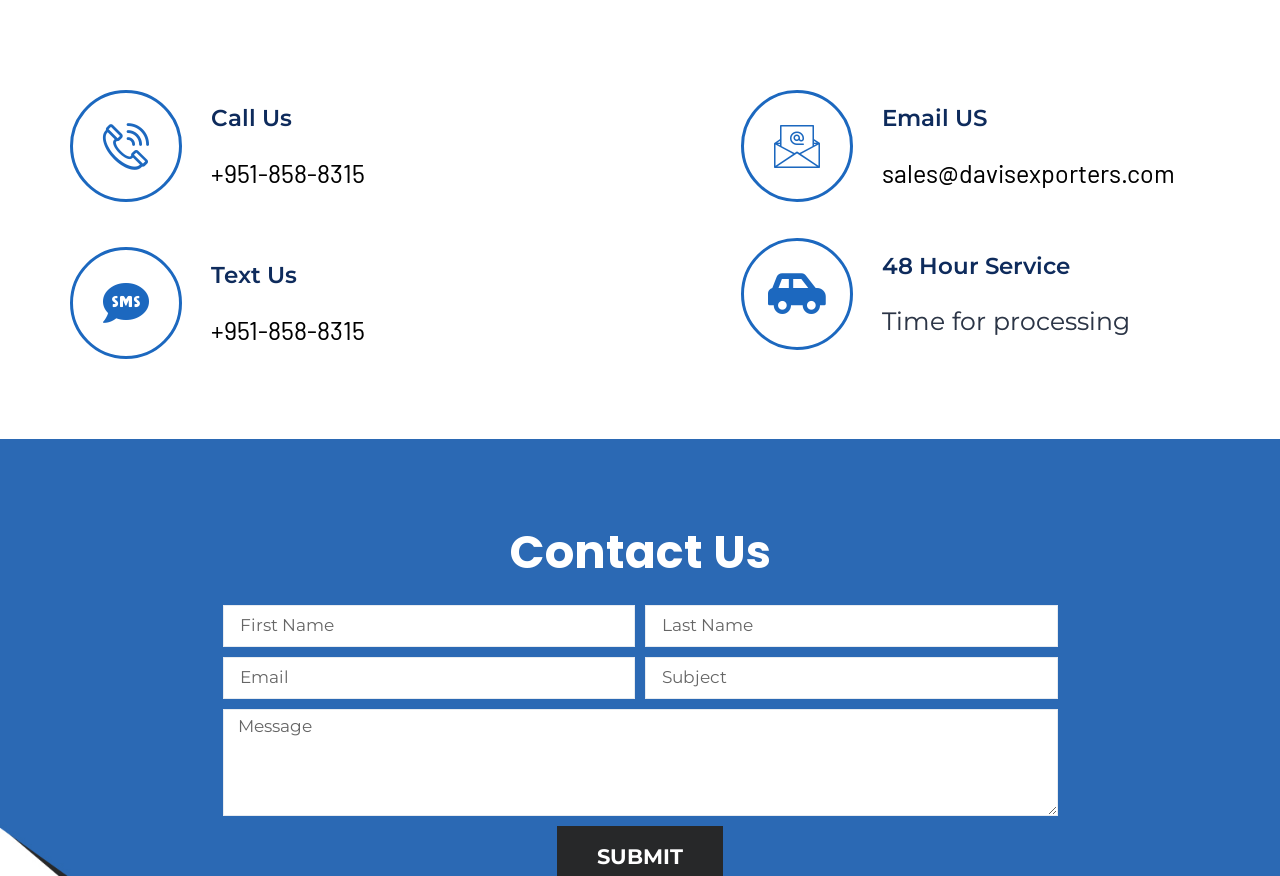Please locate the bounding box coordinates of the element's region that needs to be clicked to follow the instruction: "Click Call Us". The bounding box coordinates should be provided as four float numbers between 0 and 1, i.e., [left, top, right, bottom].

[0.165, 0.122, 0.532, 0.148]